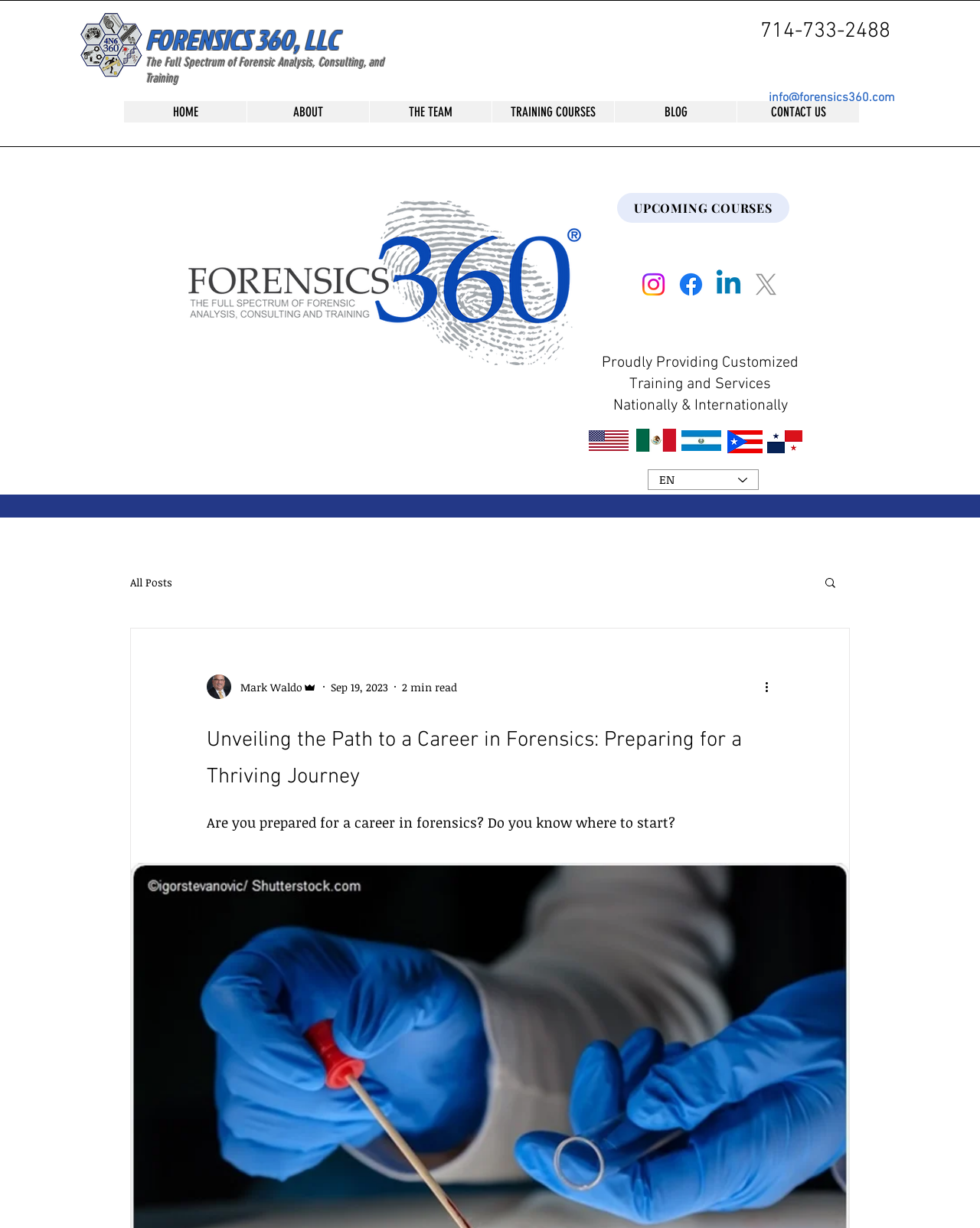What languages can the website be translated to?
Based on the image, respond with a single word or phrase.

English